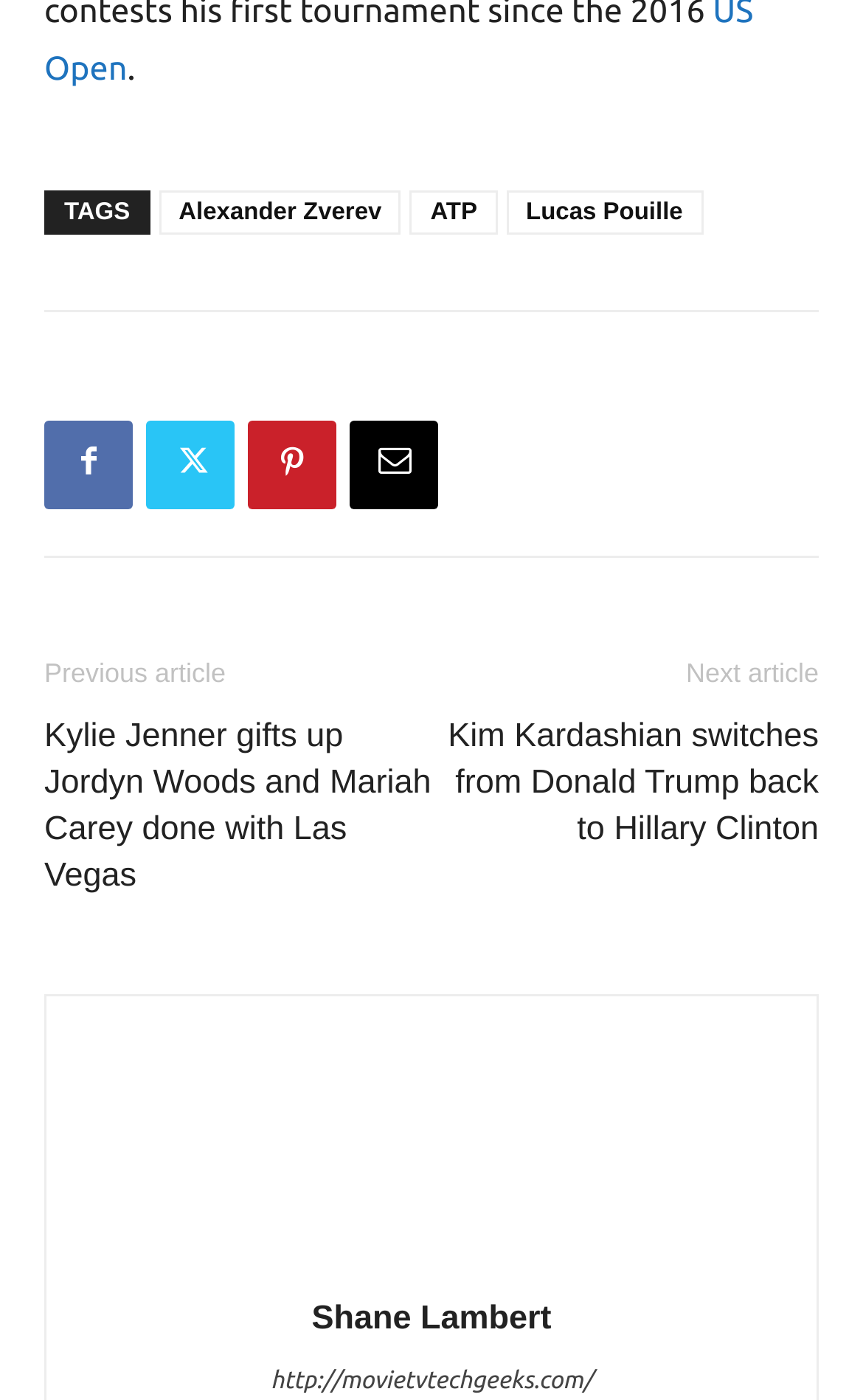Can you determine the bounding box coordinates of the area that needs to be clicked to fulfill the following instruction: "Click on Alexander Zverev"?

[0.184, 0.136, 0.465, 0.167]